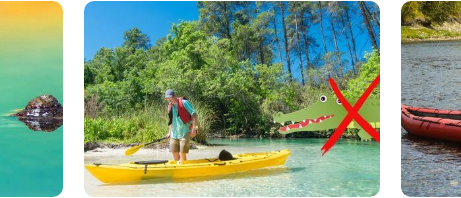Observe the image and answer the following question in detail: What is depicted to the right of the man?

To the right of the man in the kayak, a playful illustration of a crocodile is depicted, with a red cross over it. This is meant to humorously suggest caution around wildlife, especially in water activities like kayaking.